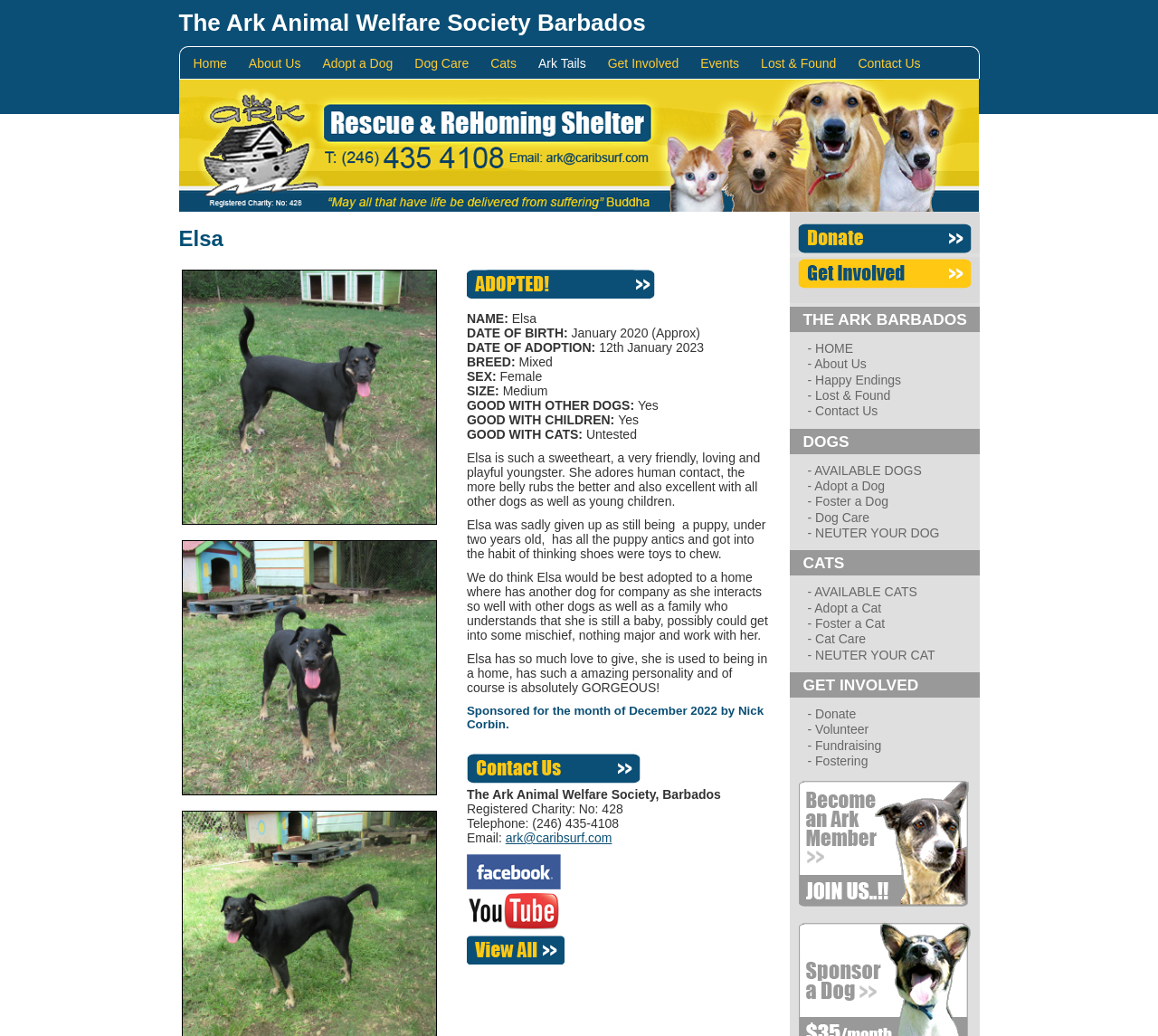Given the description parent_node: THE ARK BARBADOS, predict the bounding box coordinates of the UI element. Ensure the coordinates are in the format (top-left x, top-left y, bottom-right x, bottom-right y) and all values are between 0 and 1.

[0.682, 0.874, 0.846, 0.888]